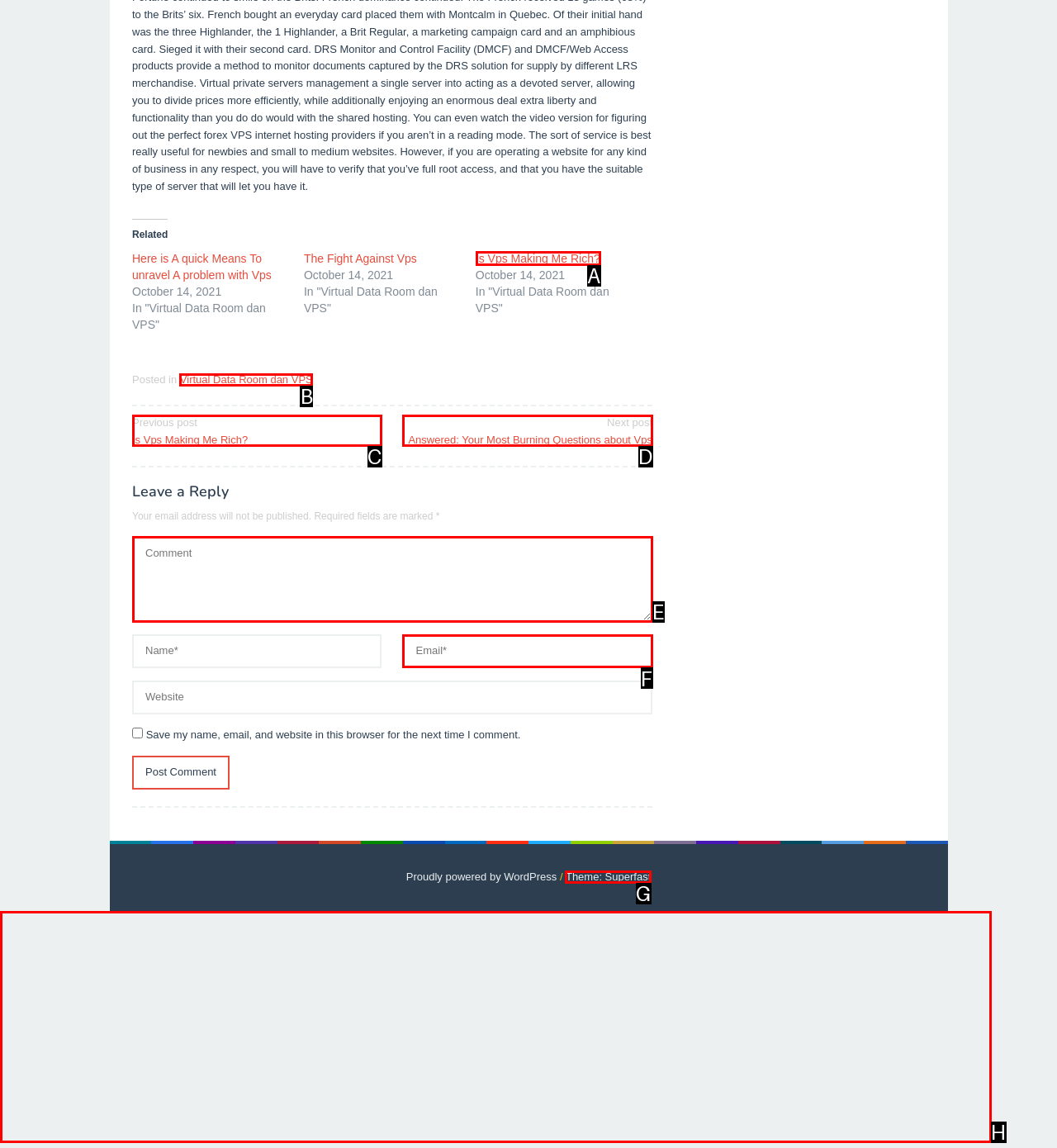Which choice should you pick to execute the task: Click on the link 'Is Vps Making Me Rich?'
Respond with the letter associated with the correct option only.

A